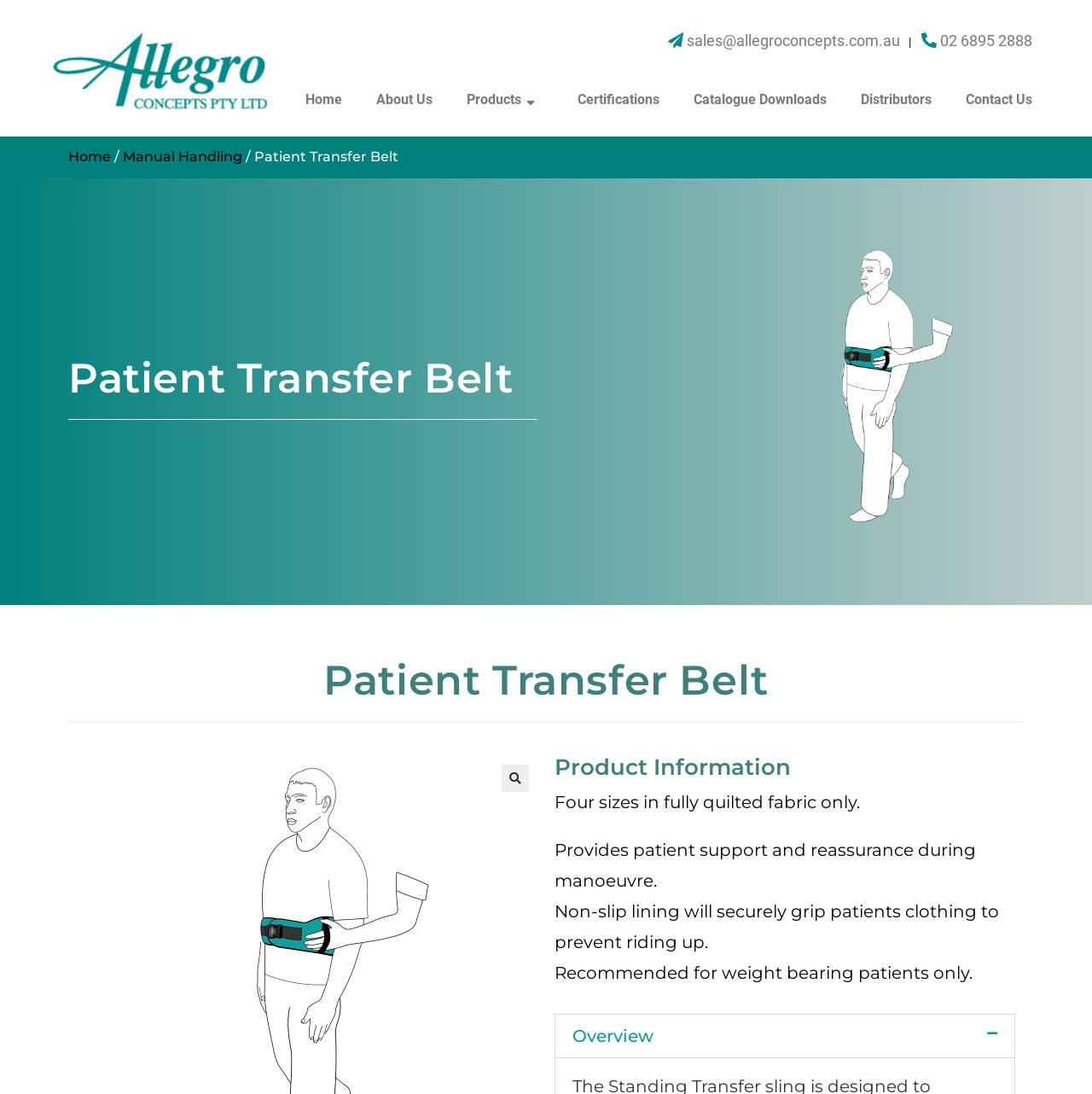Find the bounding box coordinates of the clickable region needed to perform the following instruction: "Click the sales email link". The coordinates should be provided as four float numbers between 0 and 1, i.e., [left, top, right, bottom].

[0.607, 0.029, 0.827, 0.045]